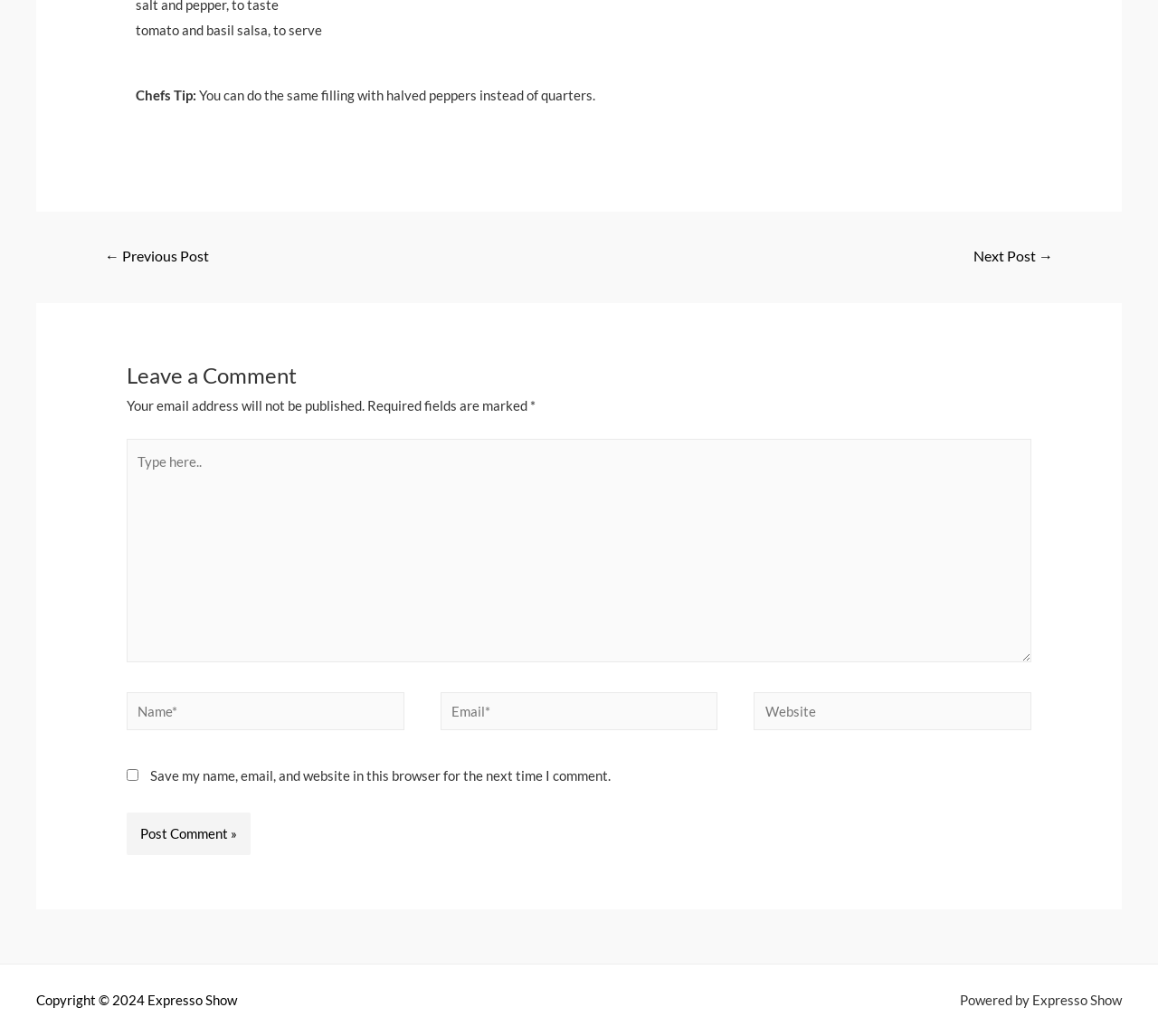Determine the bounding box coordinates of the UI element described by: "parent_node: Website name="url" placeholder="Website"".

[0.651, 0.668, 0.891, 0.705]